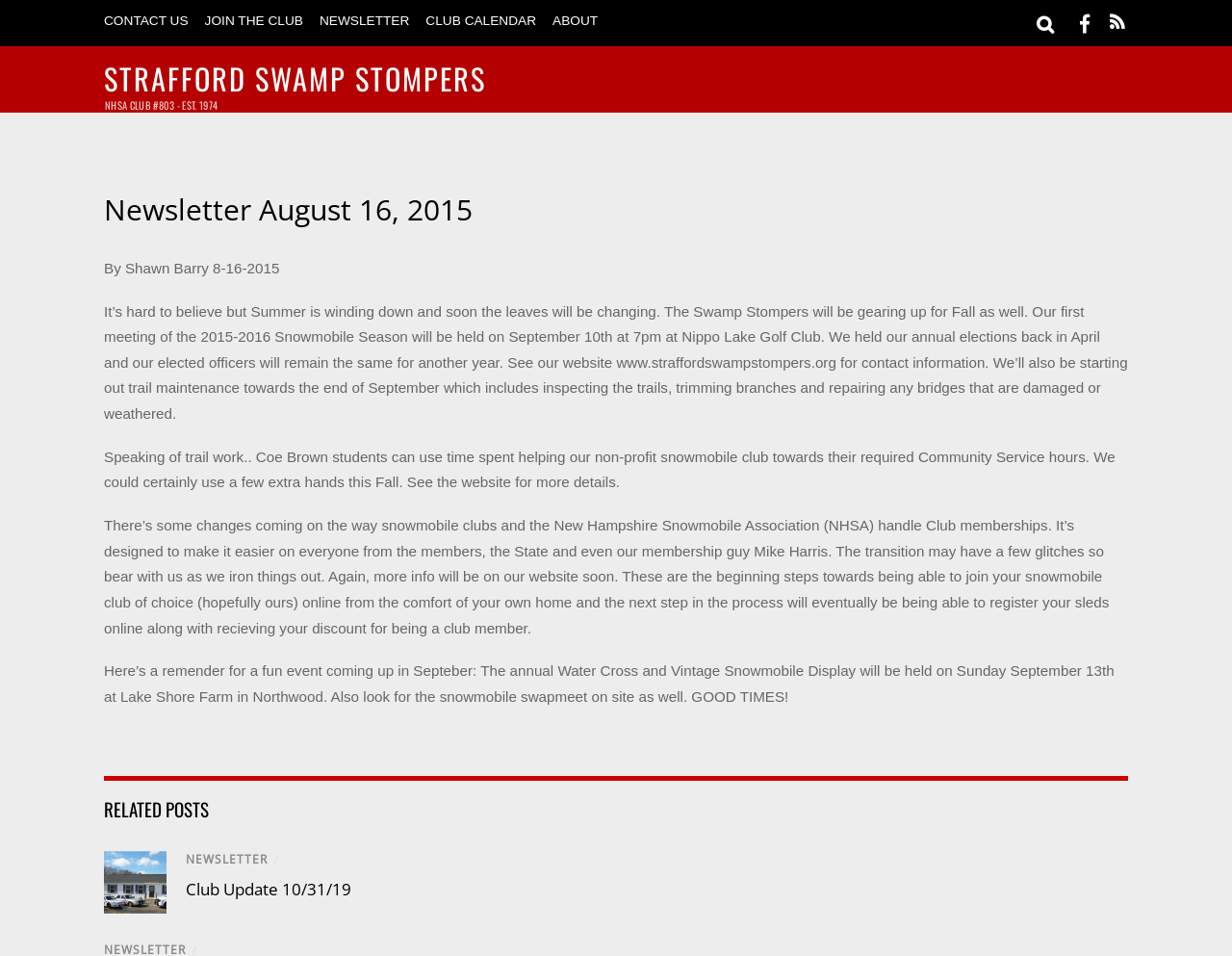Please identify the bounding box coordinates of the region to click in order to complete the task: "Click CONTACT US". The coordinates must be four float numbers between 0 and 1, specified as [left, top, right, bottom].

[0.084, 0.014, 0.153, 0.029]